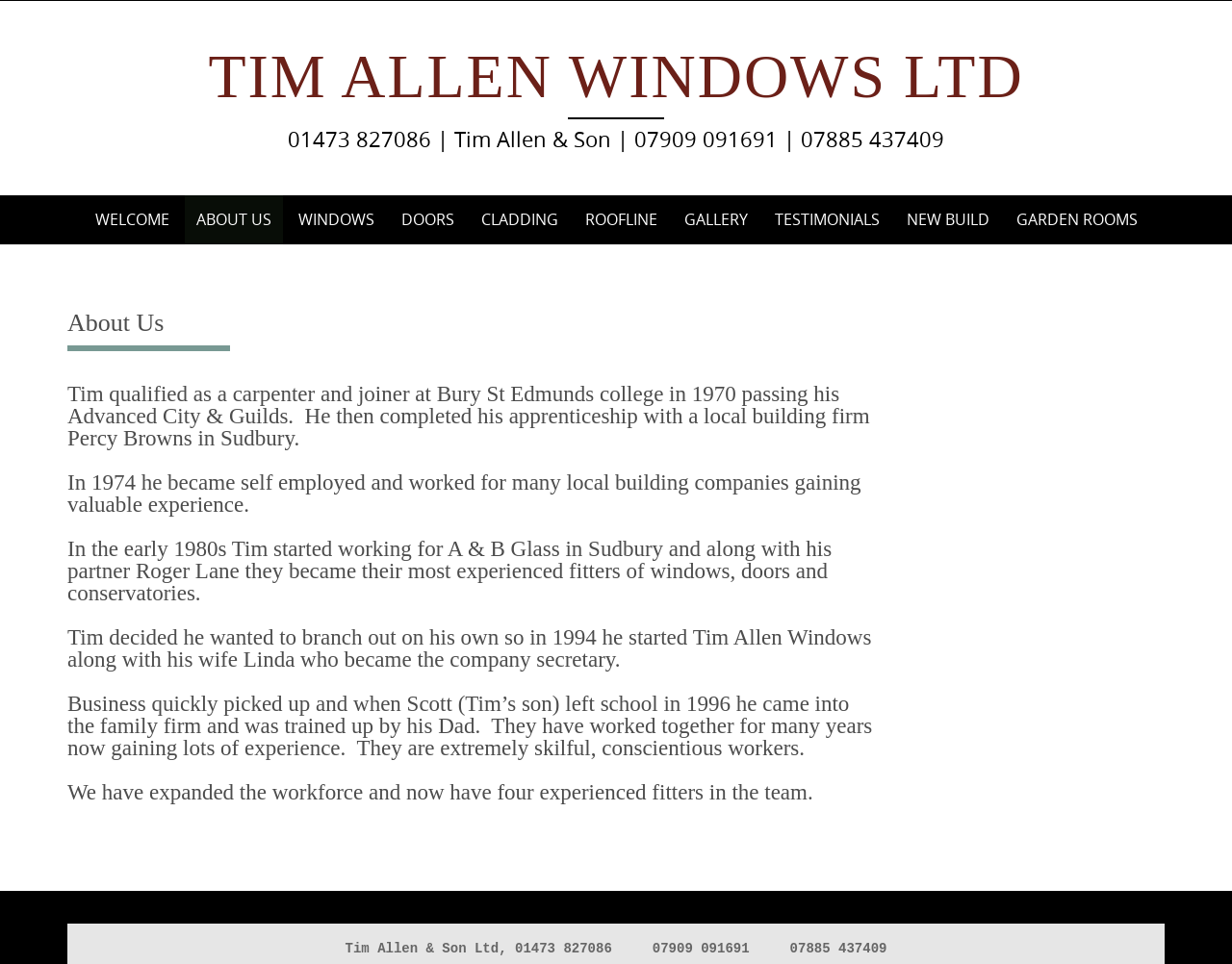What is the role of Linda in the company?
Look at the screenshot and respond with a single word or phrase.

Company secretary